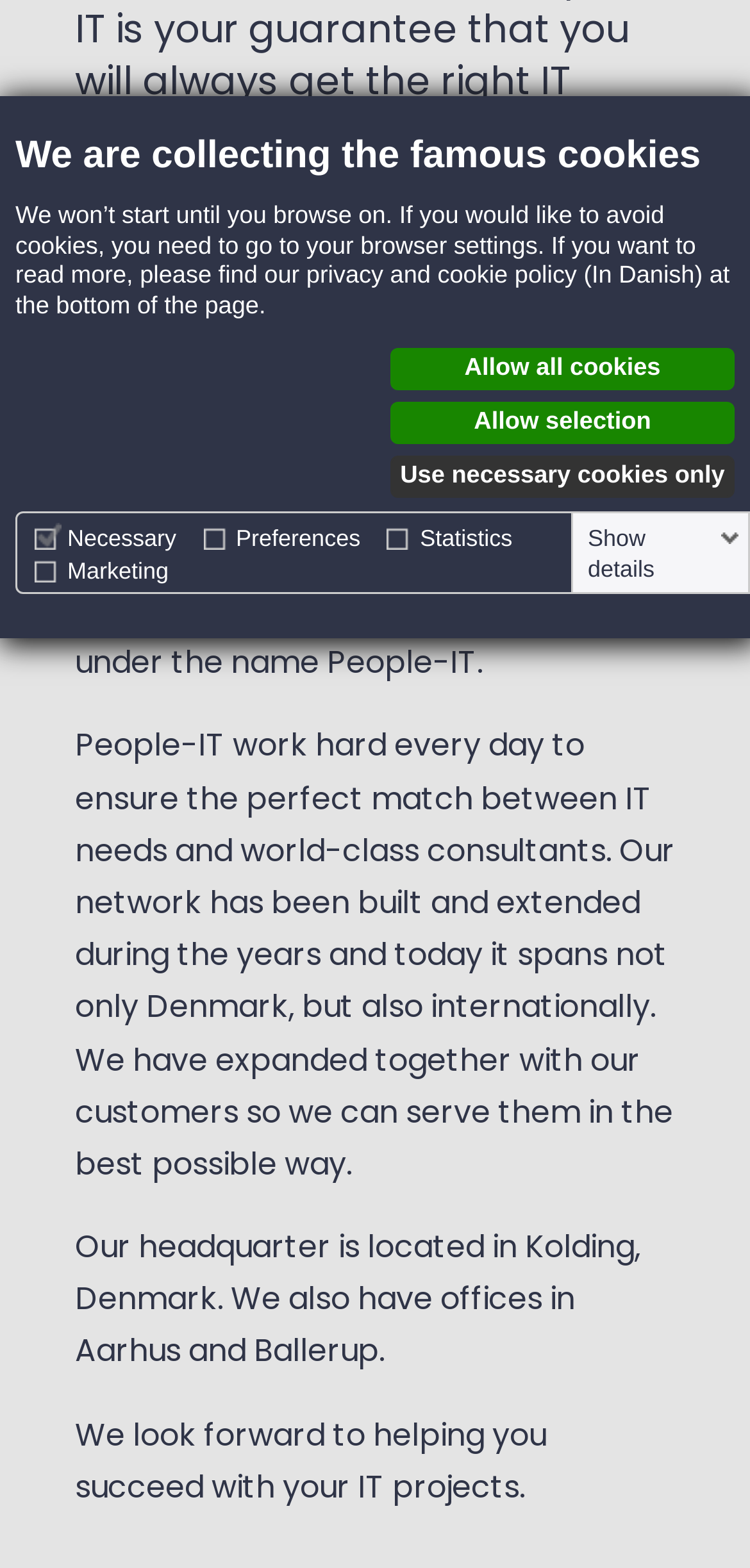Please provide the bounding box coordinates in the format (top-left x, top-left y, bottom-right x, bottom-right y). Remember, all values are floating point numbers between 0 and 1. What is the bounding box coordinate of the region described as: Use necessary cookies only

[0.521, 0.291, 0.979, 0.318]